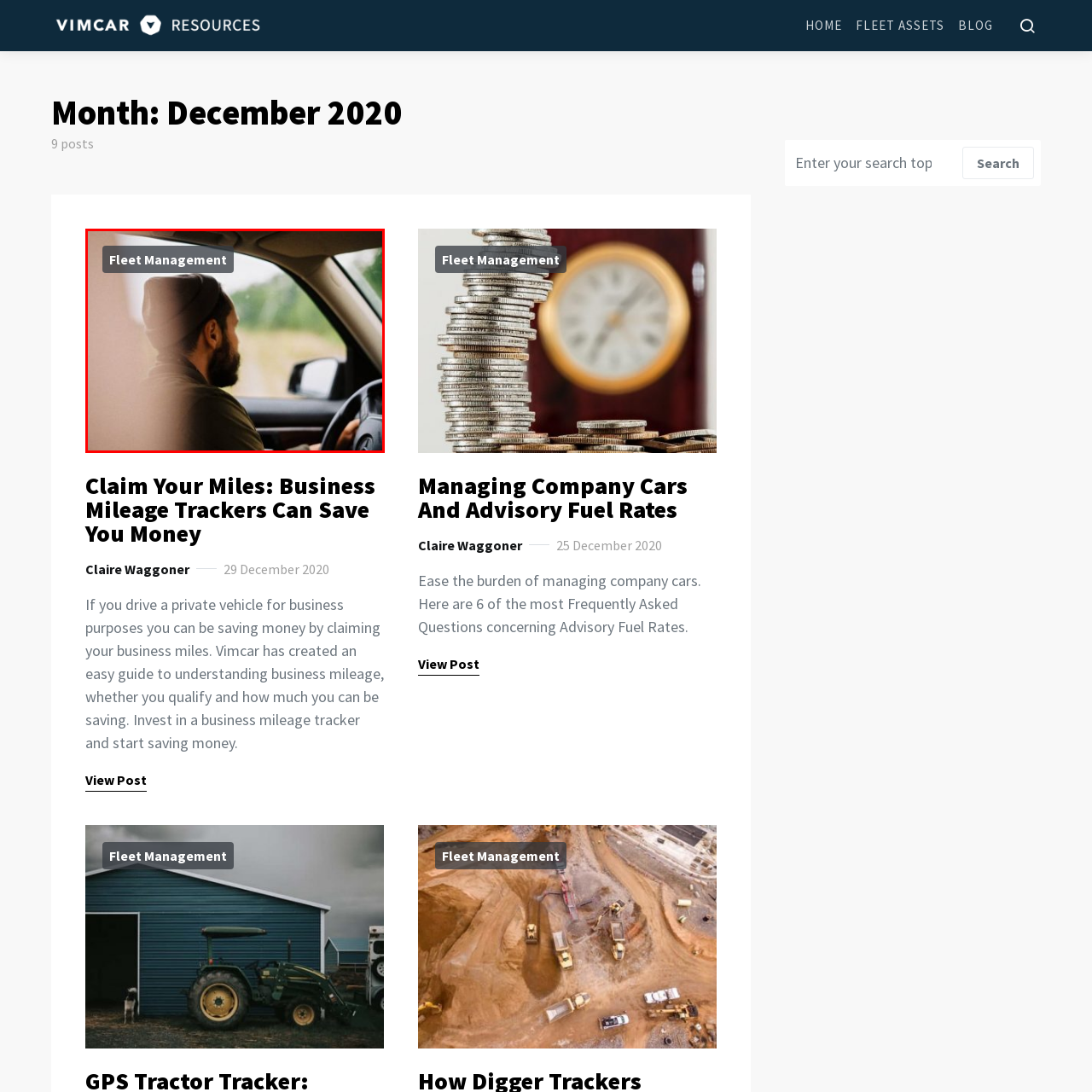Elaborate on the image enclosed by the red box with a detailed description.

In this image, a man wearing a beanie is seen driving a grey fleet vehicle, with his focus evidently on the road ahead. The interior of the vehicle is visible, highlighting the steering wheel and dashboard. In the background, there is a blurred view of green foliage, suggesting he is navigating through a natural landscape. The image is contextualized by the overlay text "Fleet Management," indicating its relevance to the topic of business vehicle management and potentially hinting at strategies for optimizing fleet operations. This visual captures both the practicality of business travel and the importance of efficient fleet management practices.